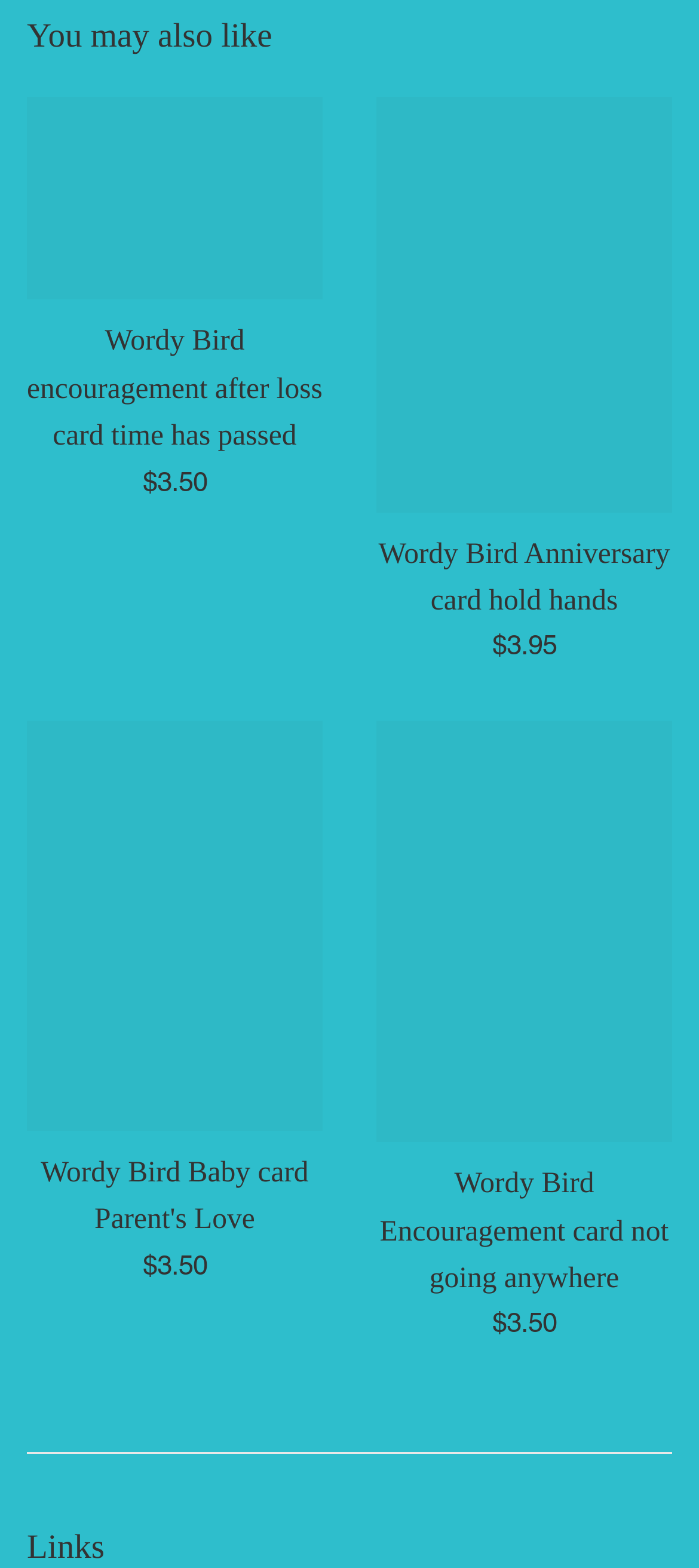Find the bounding box coordinates of the clickable area that will achieve the following instruction: "View Wordy Bird encouragement after loss card time has passed".

[0.038, 0.062, 0.462, 0.191]